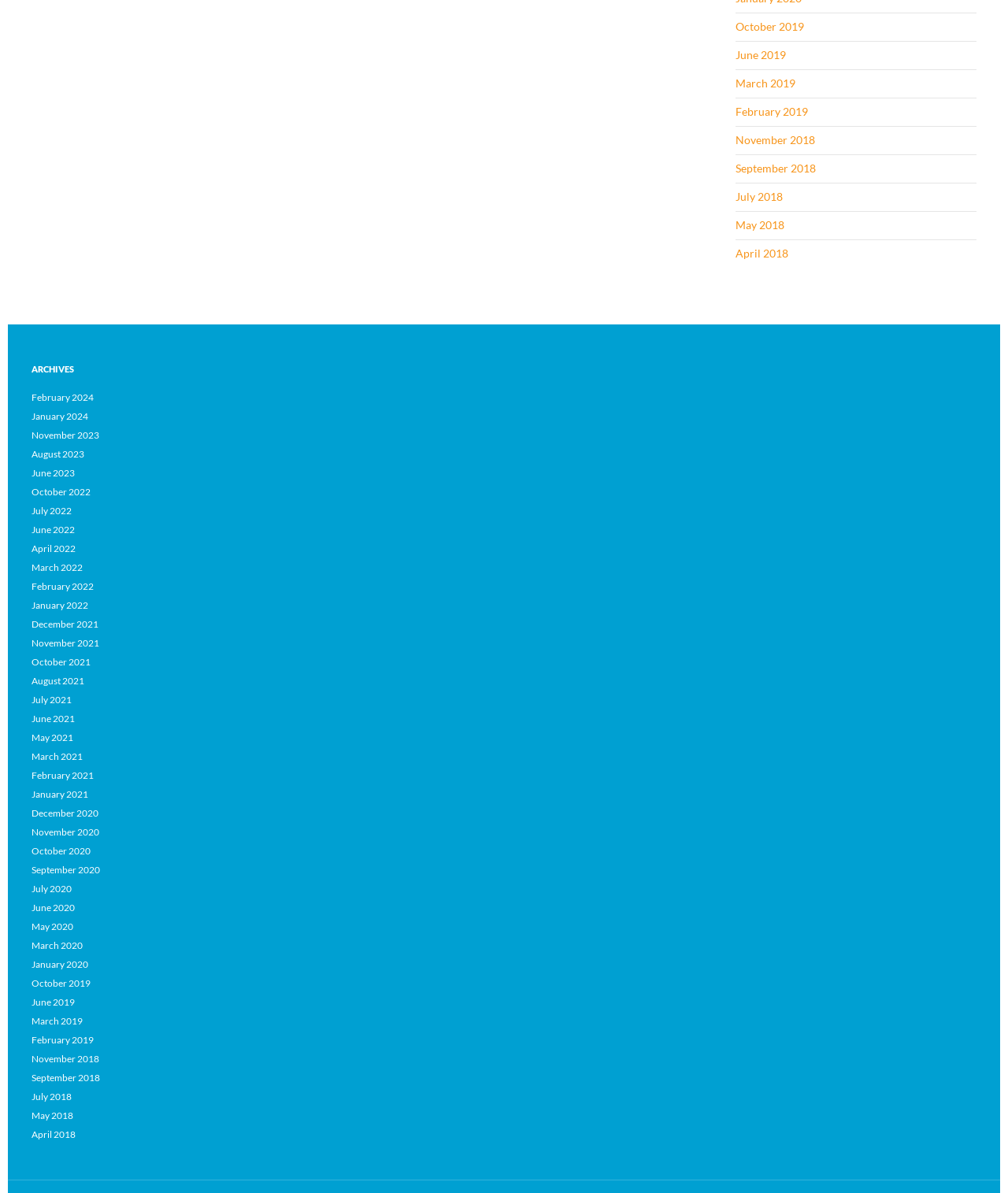What is the earliest archive month available?
Give a comprehensive and detailed explanation for the question.

I looked at the list of archive links and found that the earliest month available is February 2018, which is the first link in the list.